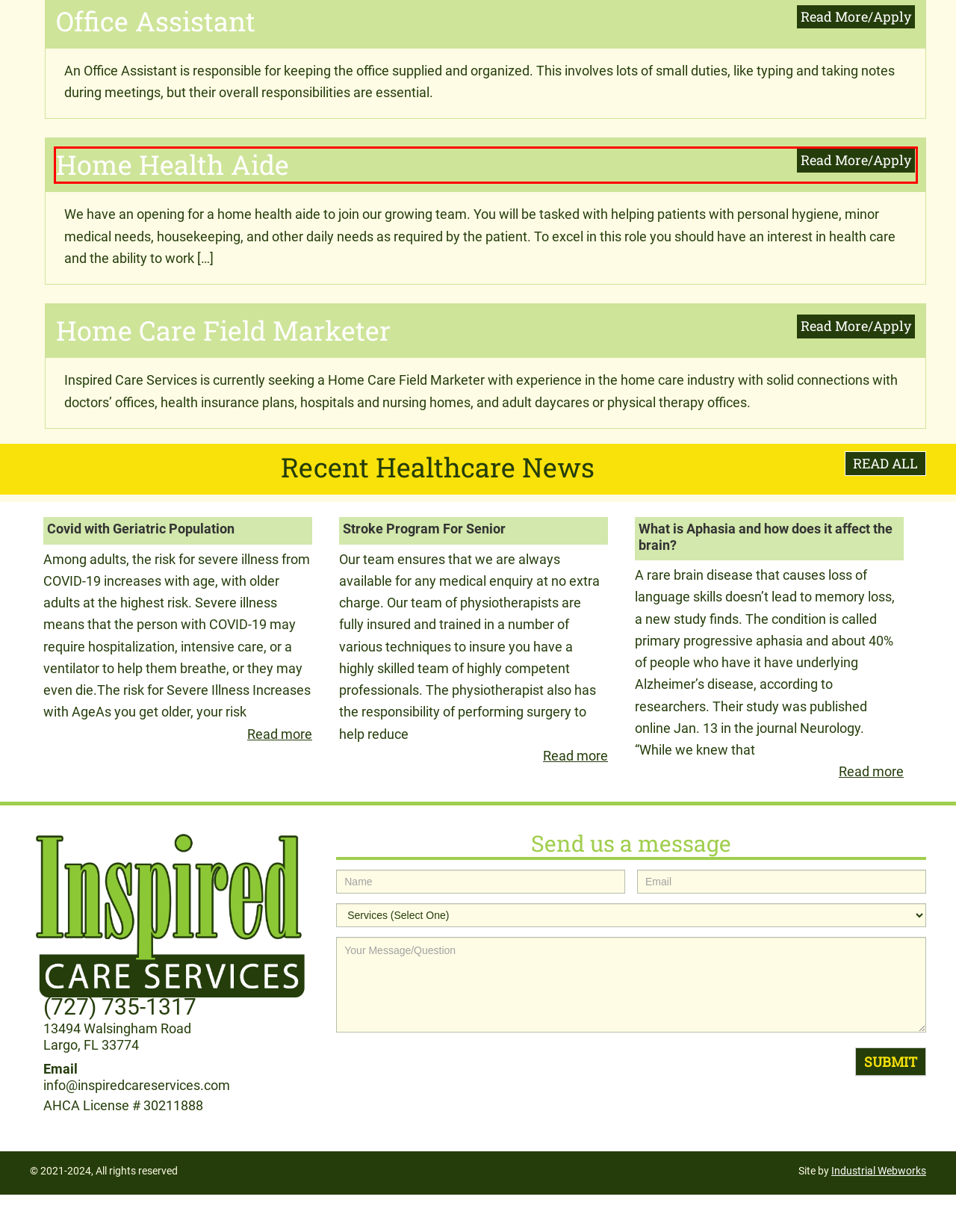Review the webpage screenshot and focus on the UI element within the red bounding box. Select the best-matching webpage description for the new webpage that follows after clicking the highlighted element. Here are the candidates:
A. Home Care Field Marketer
B. What is Aphasia and how does it affect the brain?
C. Stroke Program For Senior
D. Covid with Geriatric Population
E. Recent Healthcare News
F. Office Assistant
G. Industrial Webworks
H. Home Health Aide

H